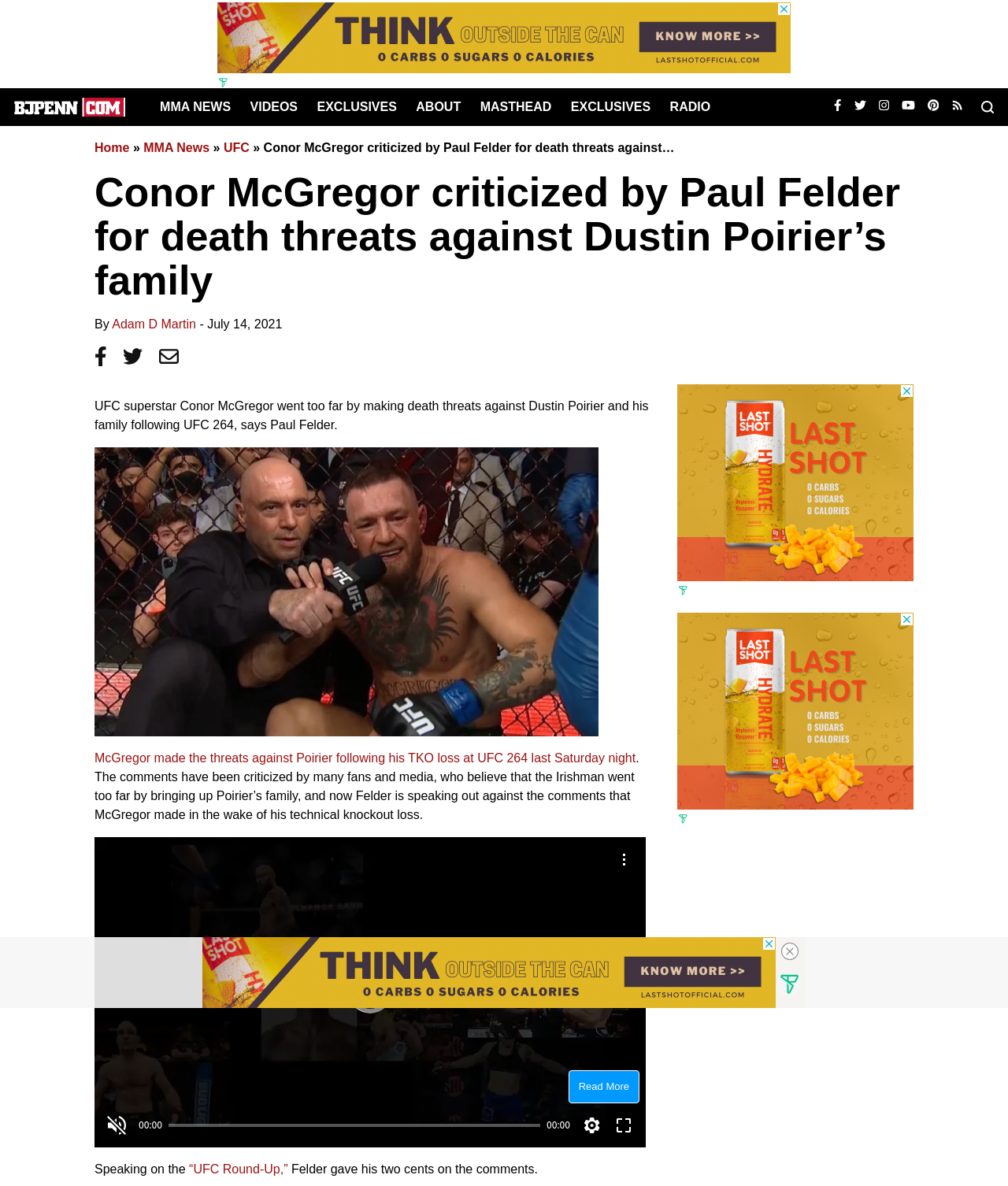Who is the author of the article?
Please answer the question with a detailed and comprehensive explanation.

The author's name is mentioned in the article as 'By Adam D Martin' along with the date 'July 14, 2021'.